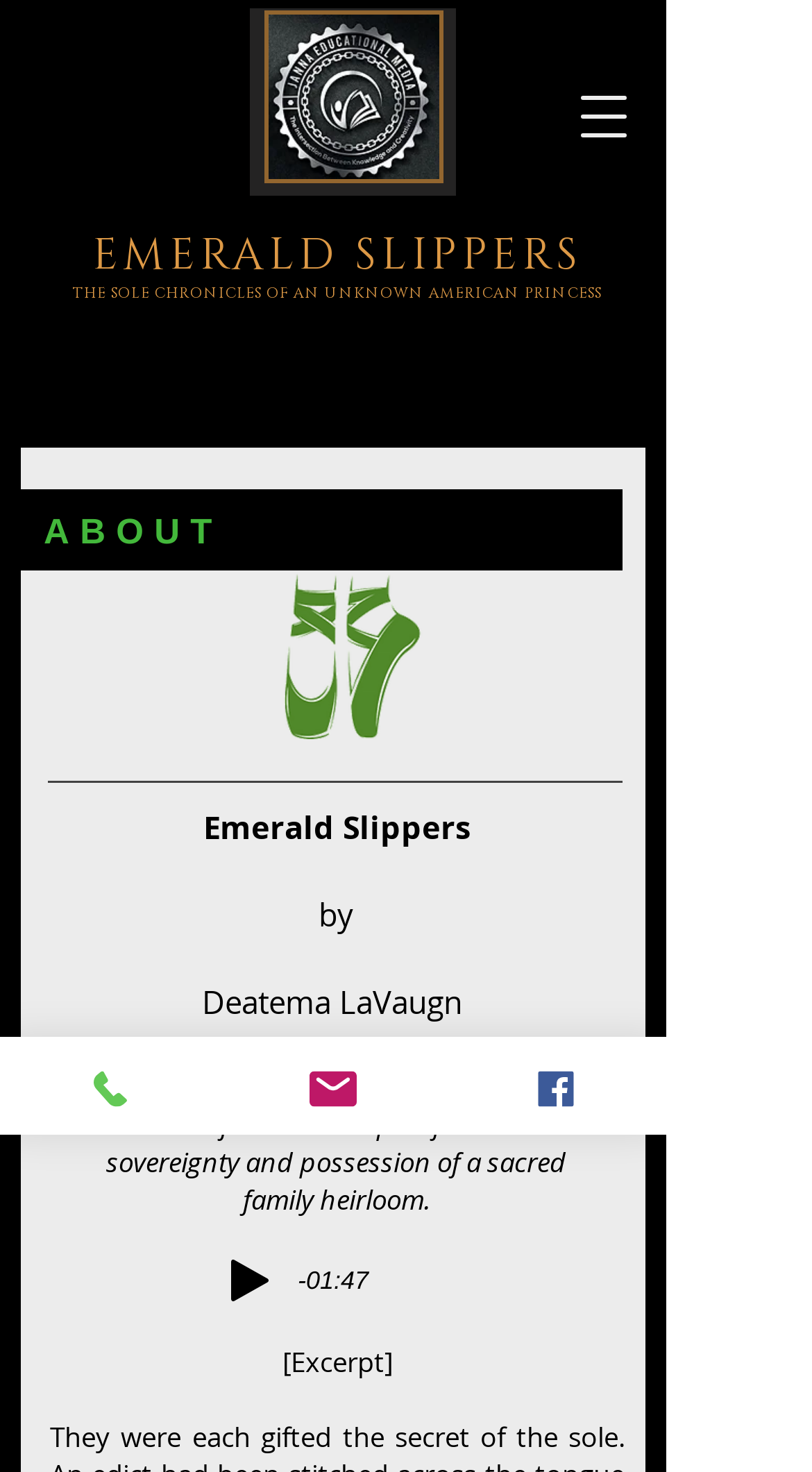Provide an in-depth caption for the webpage.

This webpage is about the book "Emerald Slippers: The Sole Chronicles of an Unknown American Princess" written by Deatema LaVaugn. At the top, there is a navigation menu button on the right side, next to a logo of JEM in silver on a black background. Below the logo, the title "EMERALD SLIPPERS" is prominently displayed, followed by the subtitle "ABOUT" on the left side.

The main content area features a brief excerpt from the book, which describes a story about three generations of women competing for sovereignty and possession of a sacred family heirloom at the turn of the 20th century. Above the excerpt, there is an image of green ballet shoes on a transparent background.

On the right side of the excerpt, there is a play button with a small image inside, accompanied by a timestamp "-01:47". Below the main content area, there are three links to contact the author or website owner, labeled "Phone", "Email", and "Facebook", each accompanied by a small icon.

Overall, the webpage has a simple and clean layout, with a focus on showcasing the book's title, author, and a brief summary of its content.